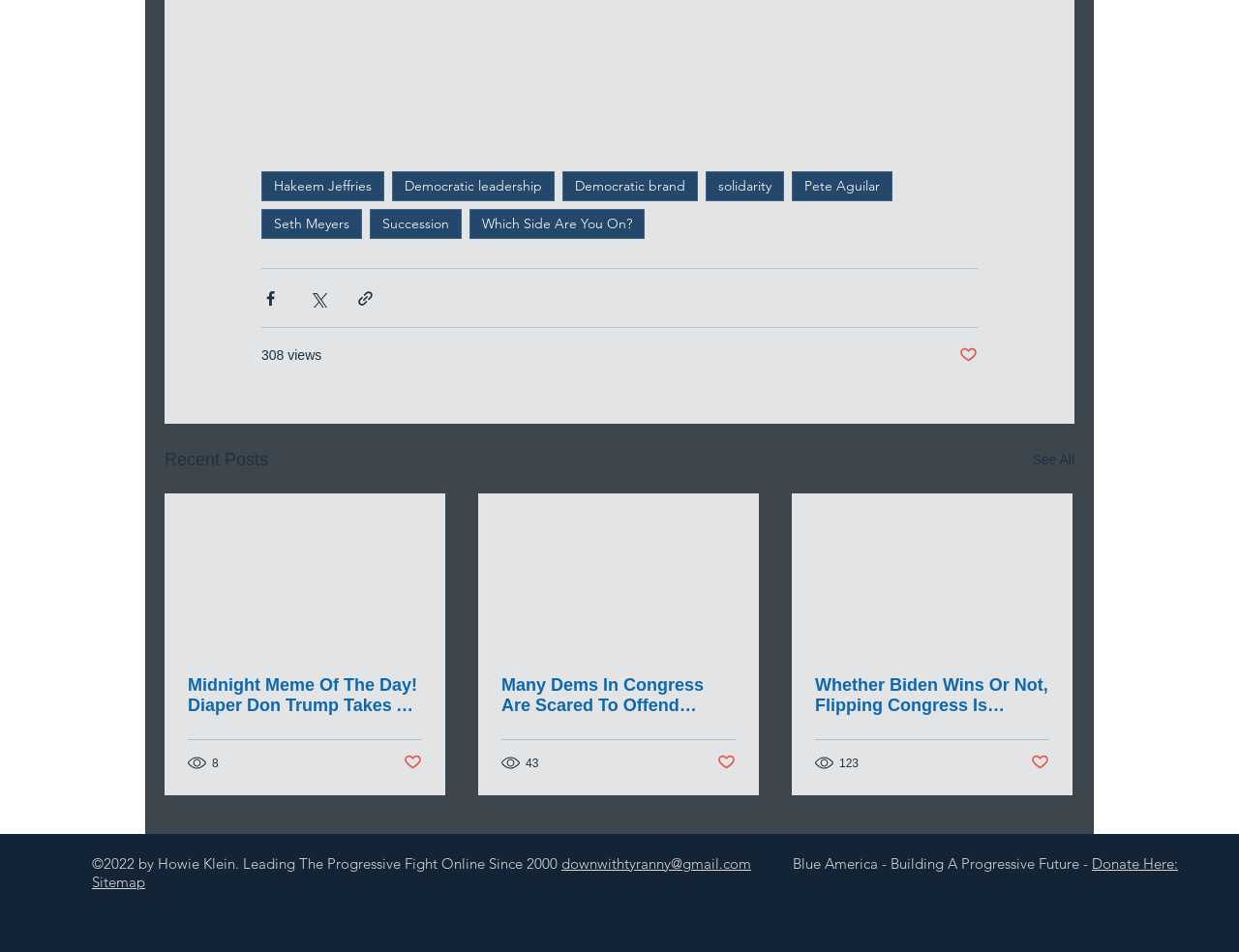Identify the bounding box coordinates of the clickable region necessary to fulfill the following instruction: "Like the post about Many Dems In Congress Are Scared To Offend AIPAC". The bounding box coordinates should be four float numbers between 0 and 1, i.e., [left, top, right, bottom].

[0.579, 0.791, 0.594, 0.812]